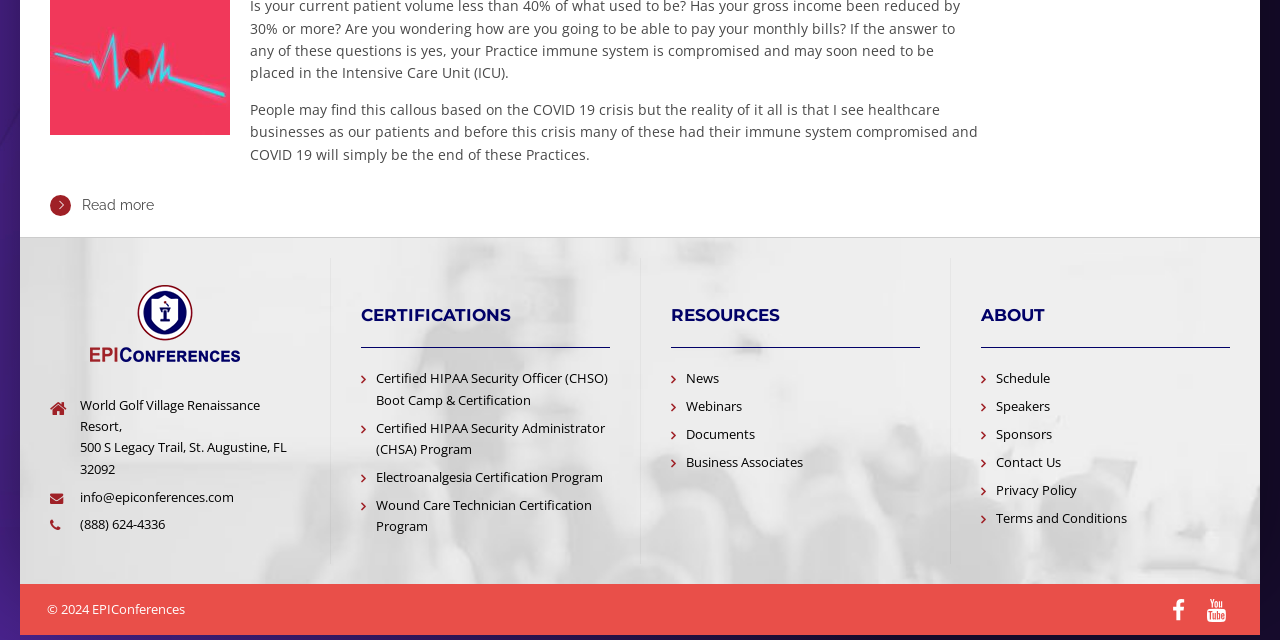Predict the bounding box coordinates for the UI element described as: "About". The coordinates should be four float numbers between 0 and 1, presented as [left, top, right, bottom].

None